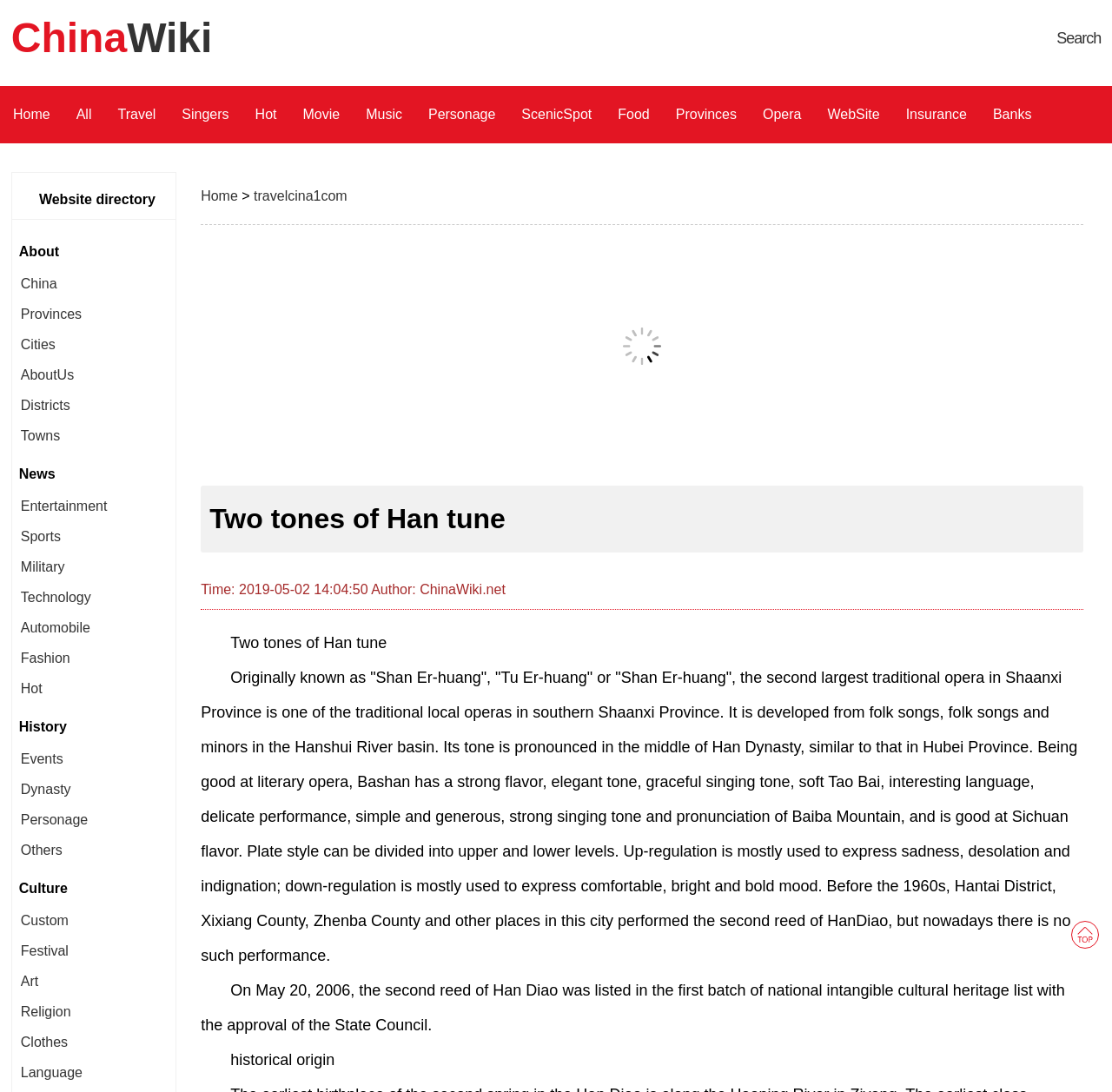Review the image closely and give a comprehensive answer to the question: What is the name of the traditional opera in Shaanxi Province?

The webpage is about a traditional opera in Shaanxi Province, and the heading of the webpage is 'Two tones of Han tune', which indicates that it is the name of the opera.